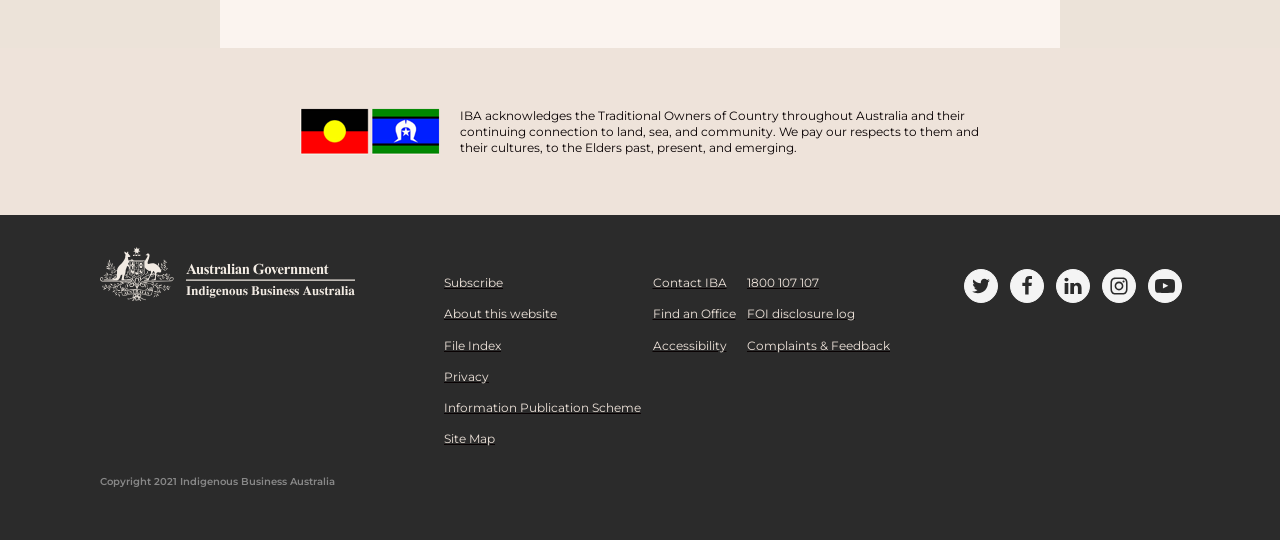What is the name of the organization?
Provide a comprehensive and detailed answer to the question.

The logo at the top center of the webpage is labeled as 'IBA Logo', and the text below it mentions 'Indigenous Business Australia', which suggests that IBA is an abbreviation for Indigenous Business Australia.